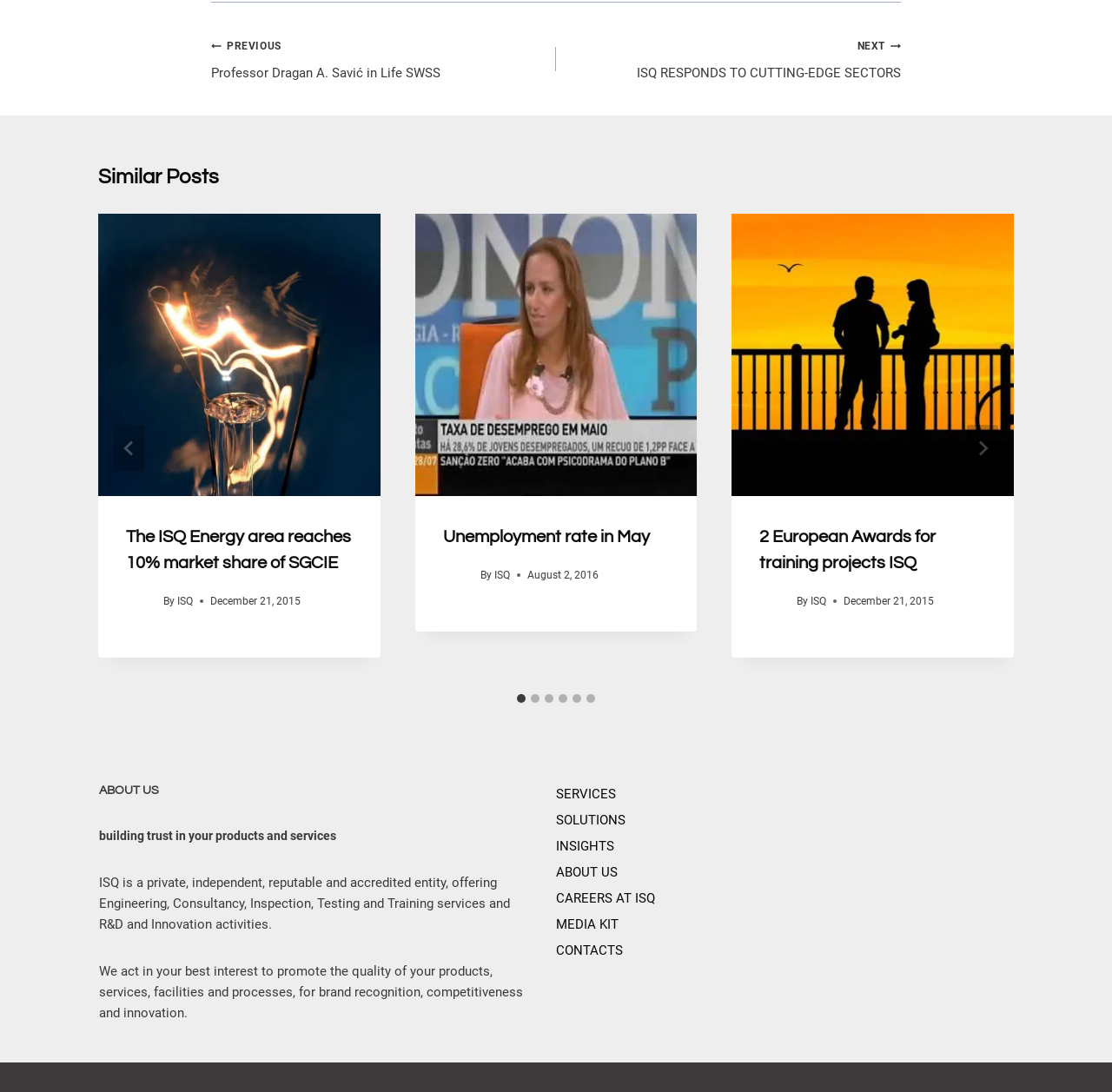Determine the bounding box coordinates of the area to click in order to meet this instruction: "Go to last slide".

[0.102, 0.389, 0.13, 0.432]